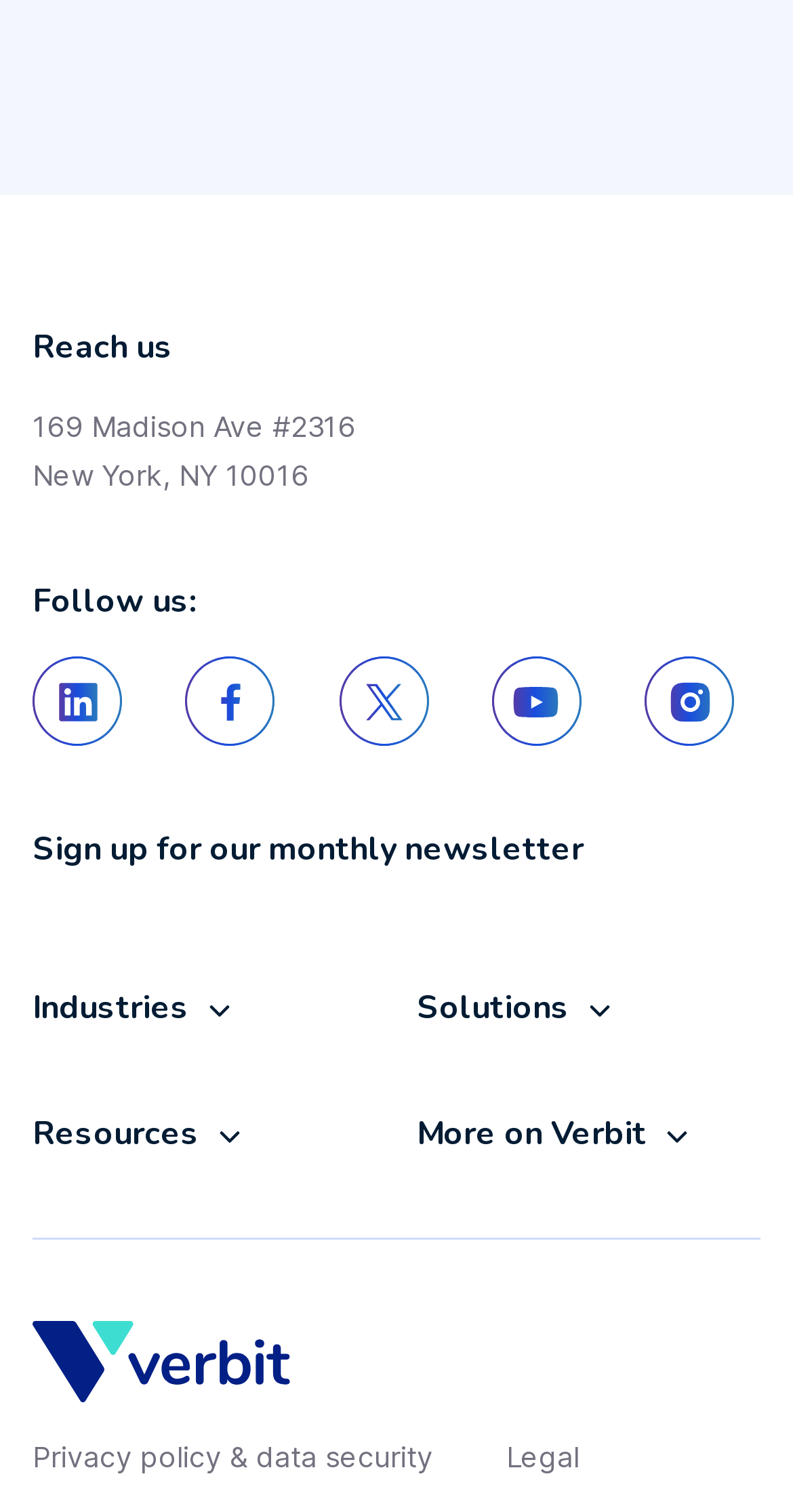What is the name of the company?
Answer the question in a detailed and comprehensive manner.

I found an image element with ID 127 that contains the company logo, which is labeled as 'Verbit-logo-redesign', suggesting that the name of the company is Verbit.